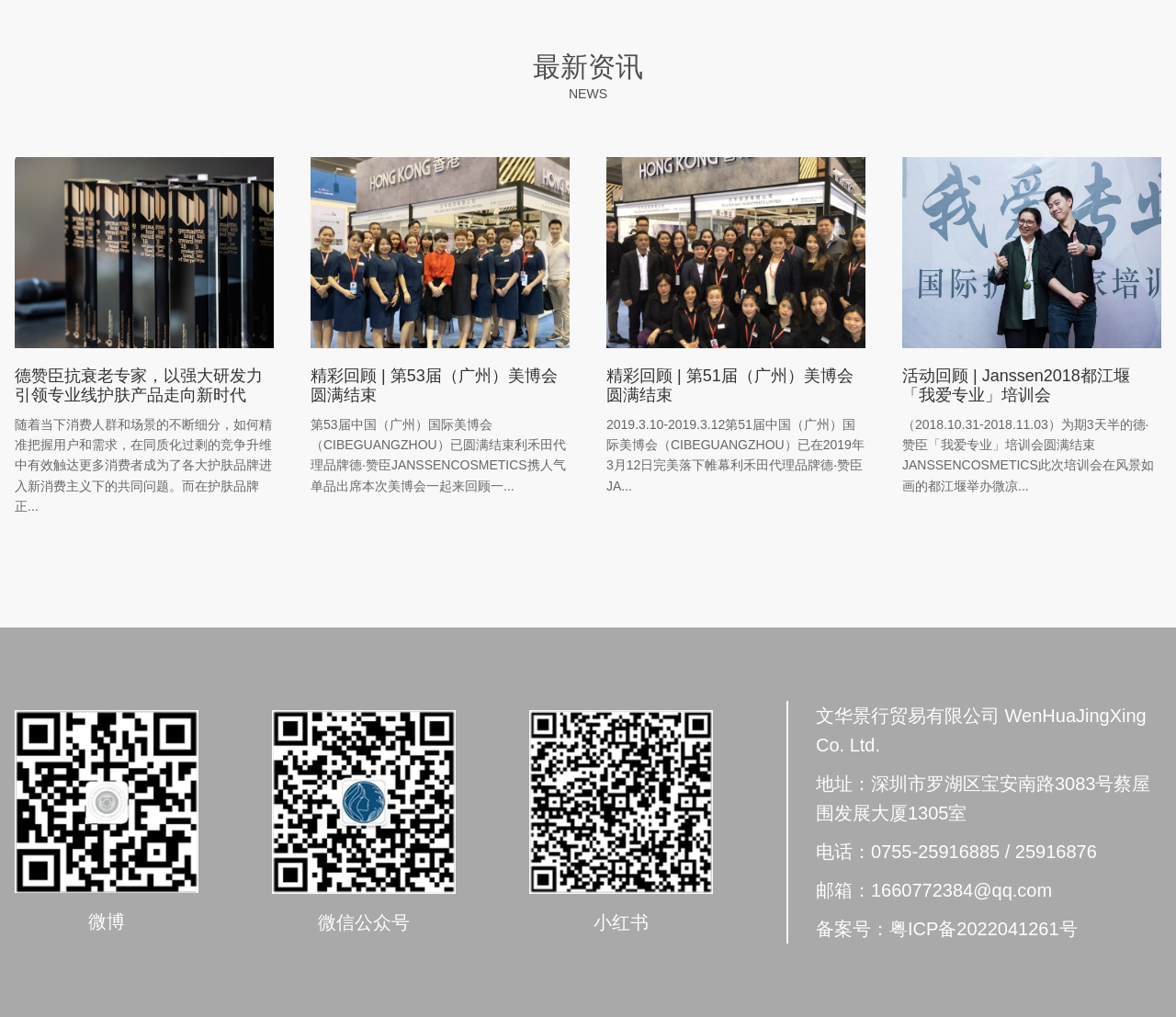Pinpoint the bounding box coordinates of the clickable element needed to complete the instruction: "Check the article about Janssen2018都江堰「我爱专业」培训会". The coordinates should be provided as four float numbers between 0 and 1: [left, top, right, bottom].

[0.767, 0.41, 0.981, 0.485]